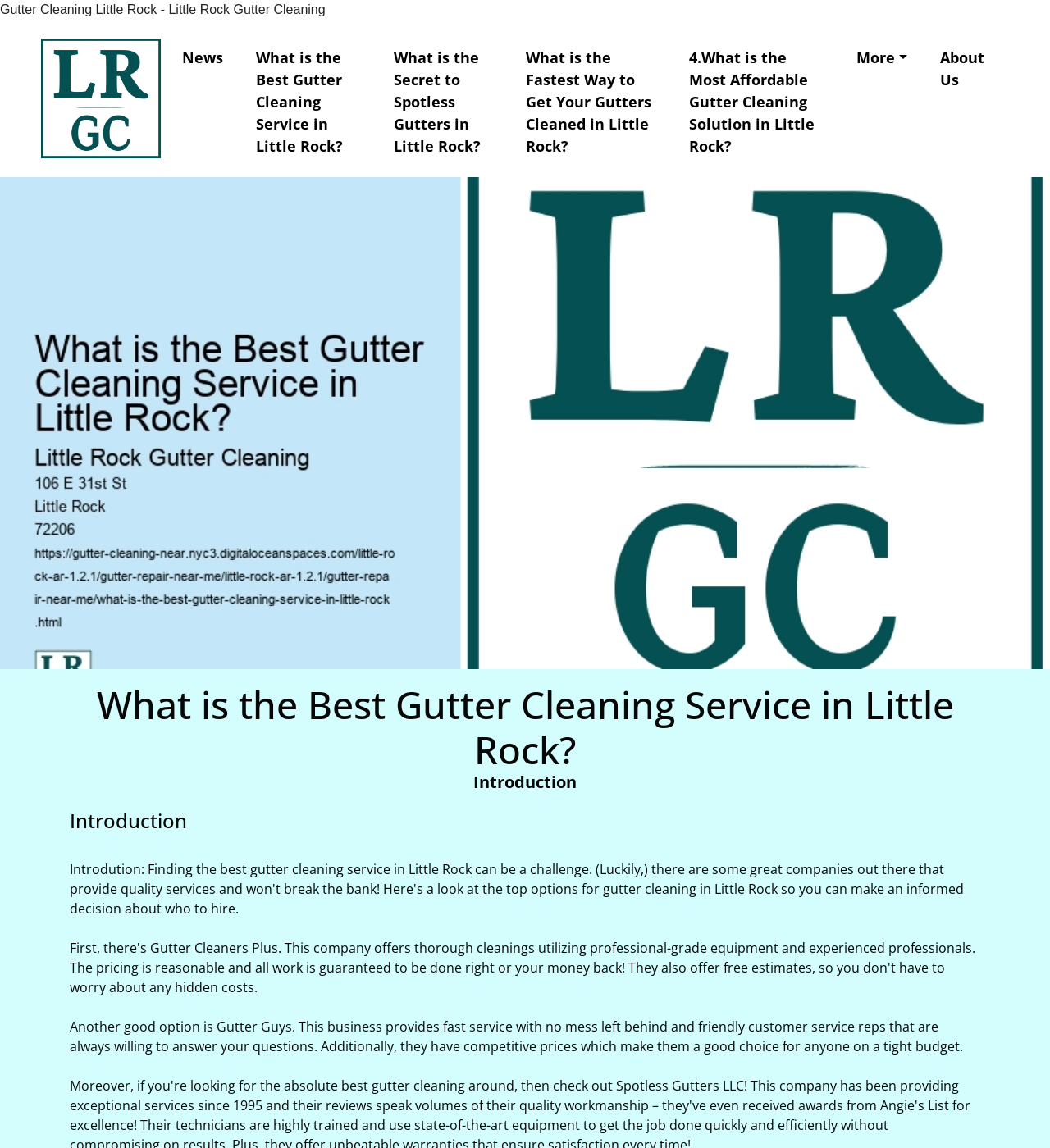What is the name of the business that provides fast service with no mess left behind?
Answer the question in as much detail as possible.

I found this answer by reading the text that describes a good option for gutter cleaning services, which mentions that Gutter Guys provides fast service with no mess left behind and friendly customer service reps.